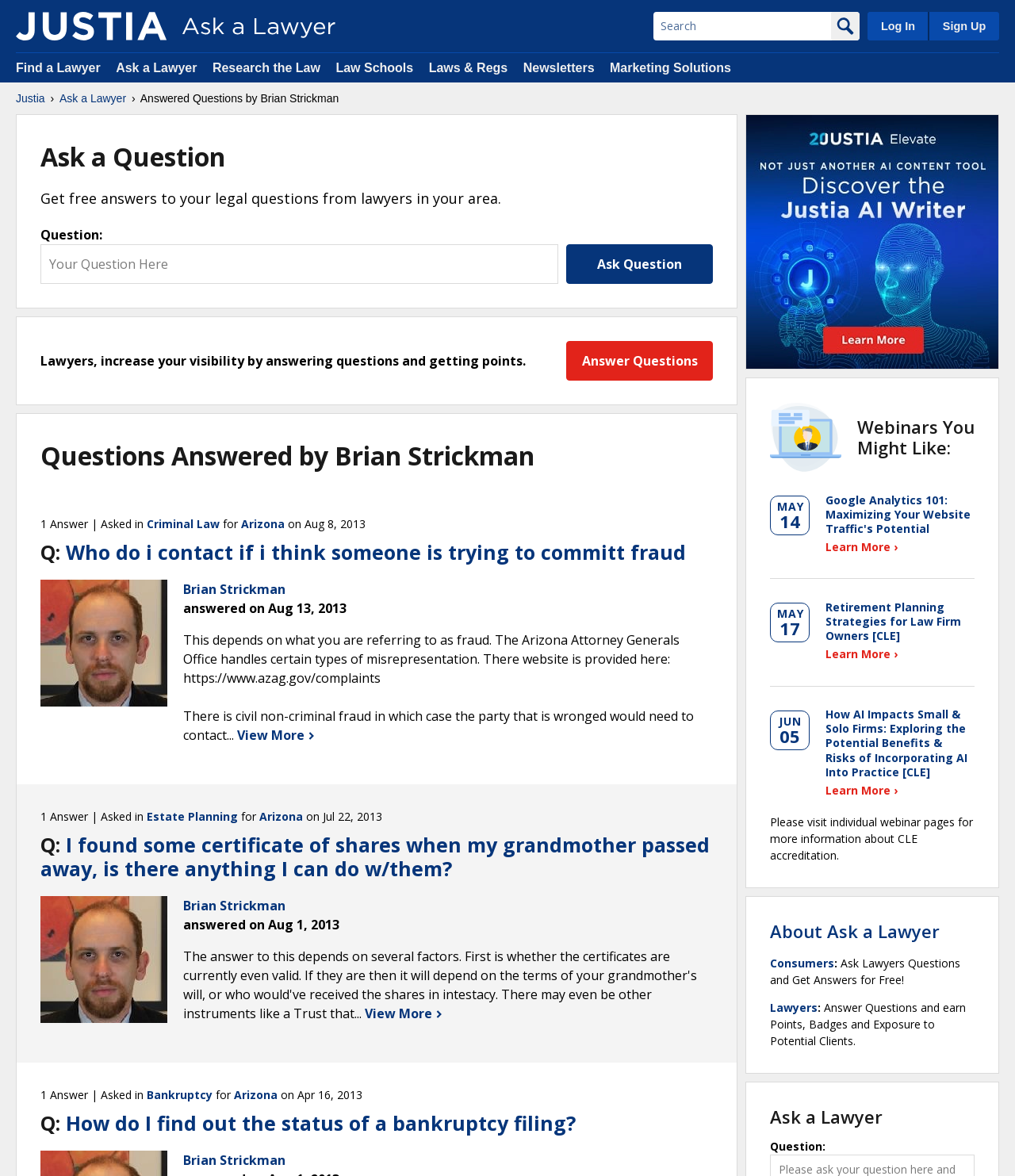Give an extensive and precise description of the webpage.

This webpage is a question-and-answer forum where users can ask lawyers for free. At the top left corner, there is a logo of Justia, accompanied by a search bar and a button to log in or sign up. Below the search bar, there are several links to navigate to different sections of the website, including "Find a Lawyer", "Ask a Lawyer", "Research the Law", and more.

The main content of the page is a list of answered questions by a lawyer named Brian Strickman. Each question is displayed with the question text, the category it belongs to, and the date it was answered. The questions are followed by Brian Strickman's answers, which are lengthy and provide detailed information.

On the right side of the page, there is a section promoting webinars, with a heading "Webinars You Might Like:" and a list of upcoming webinars with dates and titles. Below this section, there is a separator line, and then another section with more webinars.

Throughout the page, there are several images, including the Justia logo, Brian Strickman's profile picture, and icons for searching and logging in. The overall layout is organized, with clear headings and concise text, making it easy to navigate and find the desired information.